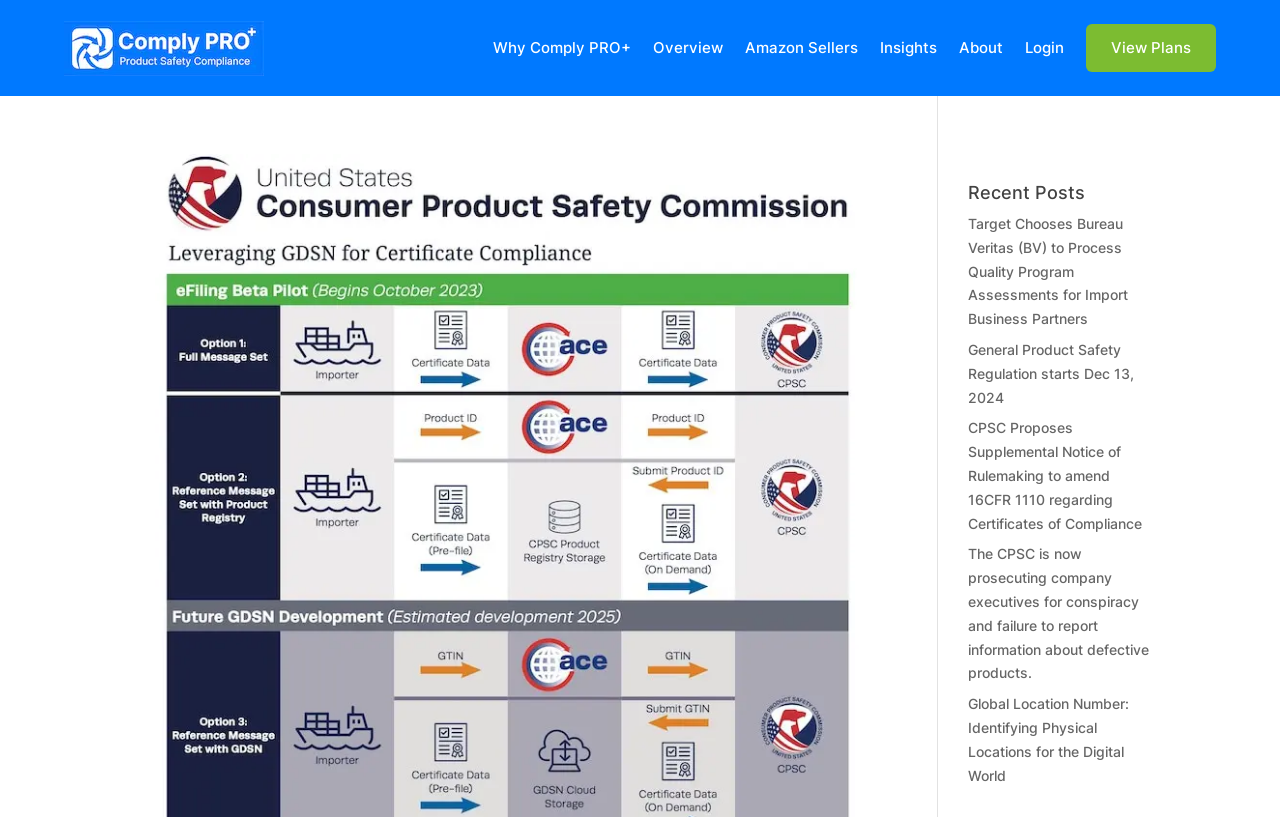Provide a one-word or short-phrase answer to the question:
What is the purpose of the 'View Plans' button?

To view pricing plans